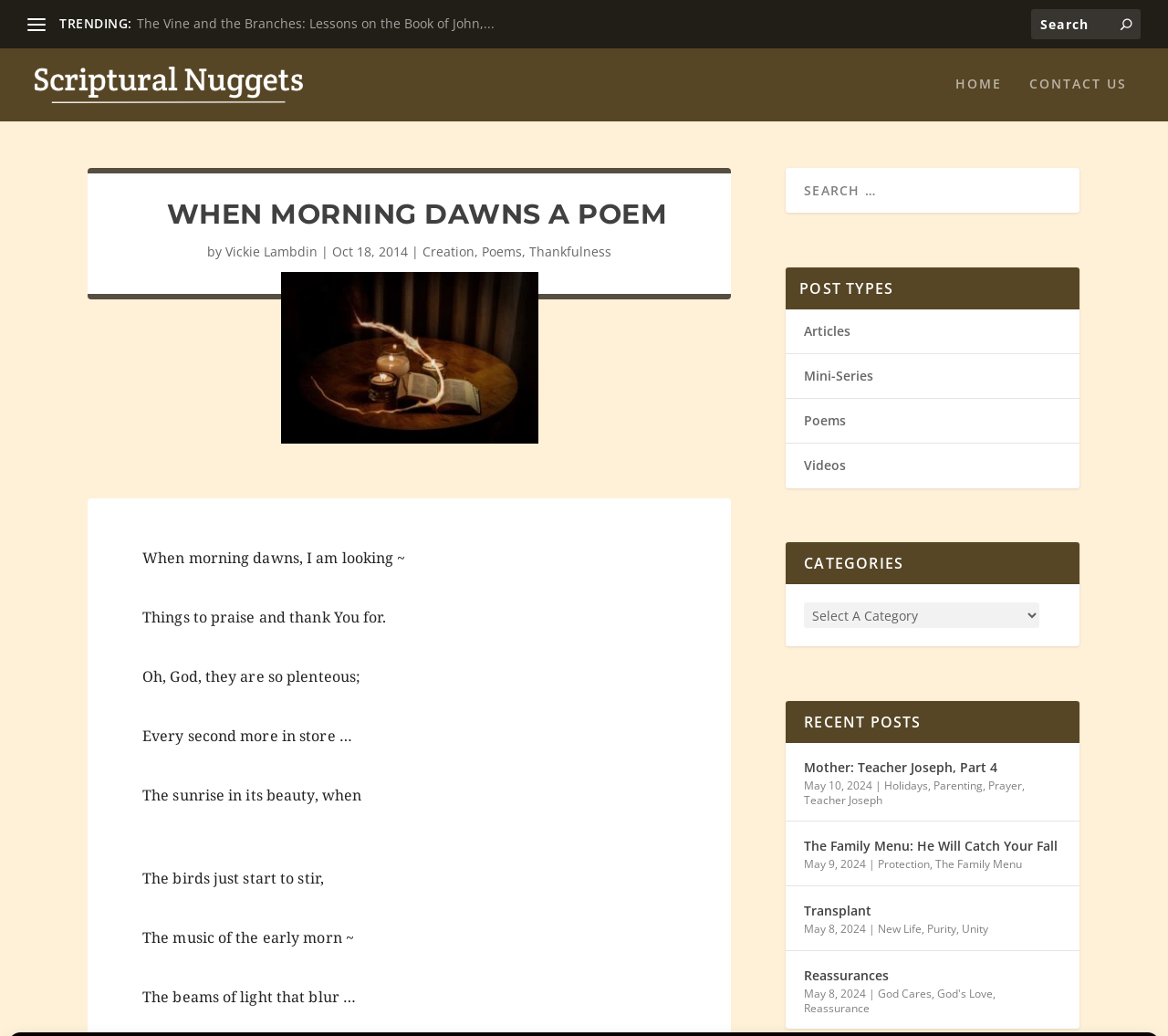Locate the bounding box coordinates of the element that should be clicked to fulfill the instruction: "Explore the 'POST TYPES' section".

[0.673, 0.258, 0.924, 0.299]